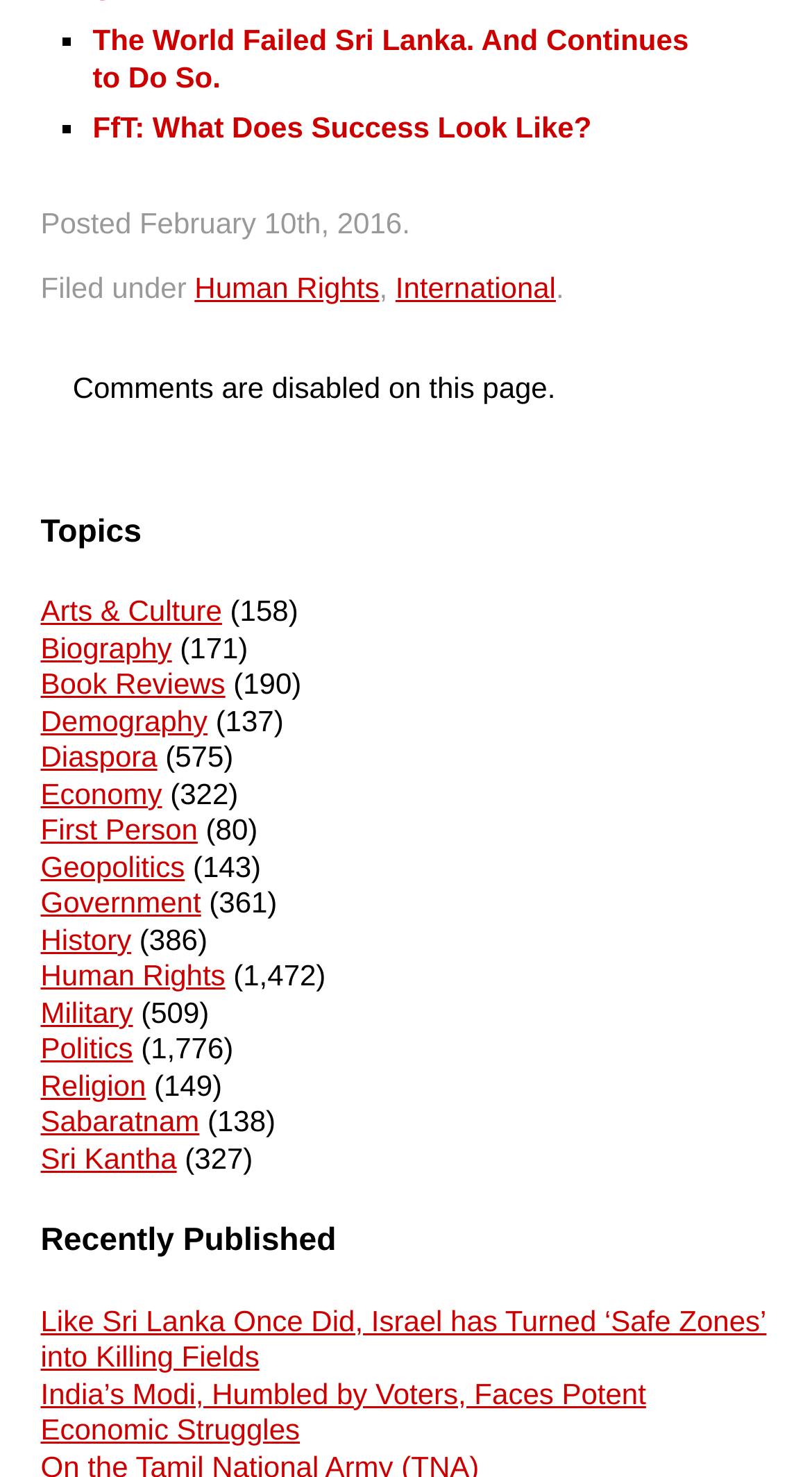How many topics are listed on the webpage?
We need a detailed and exhaustive answer to the question. Please elaborate.

The number of topics can be determined by counting the link elements under the 'Topics' heading. There are 24 link elements, each representing a different topic.